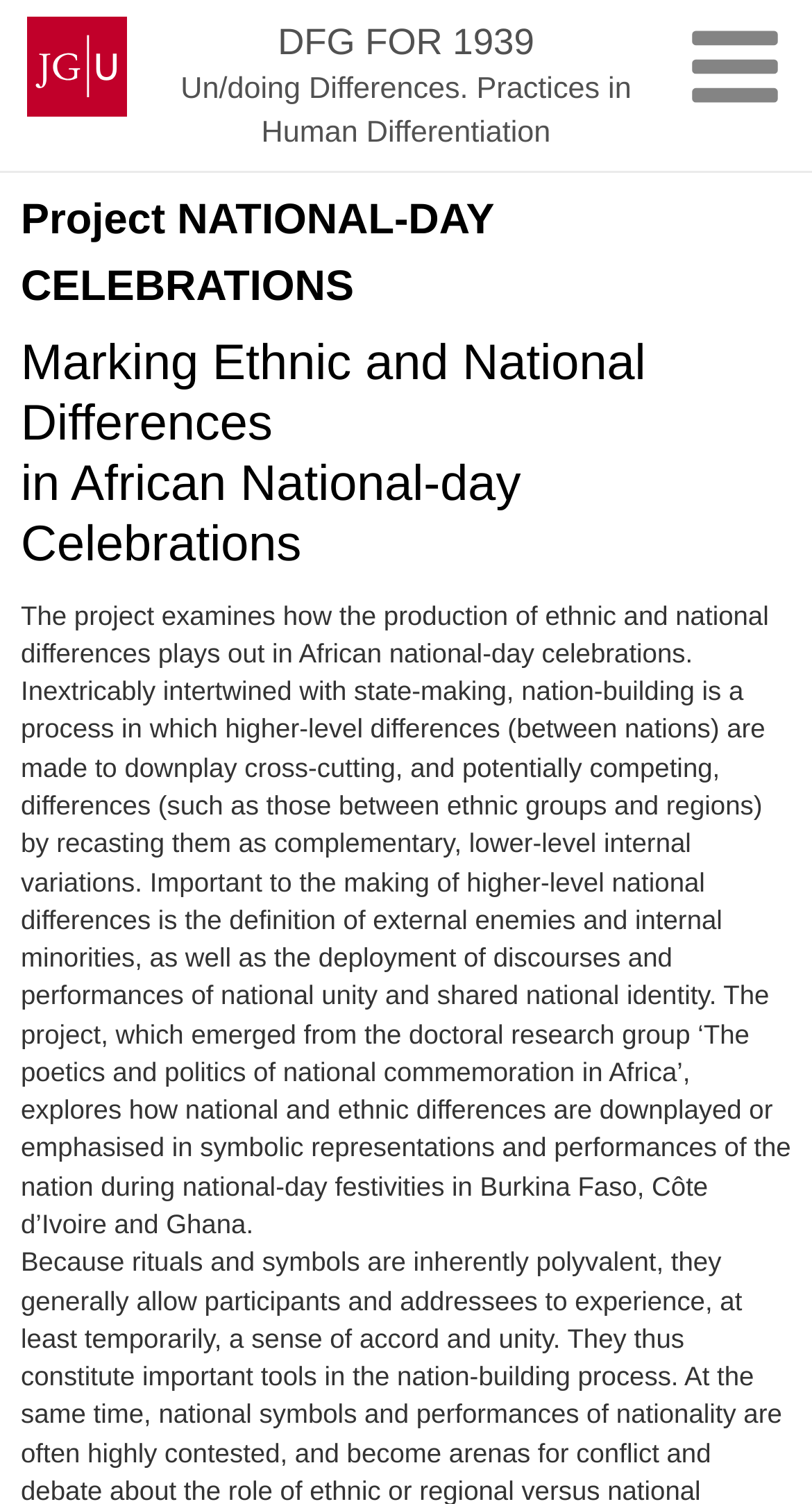What is the focus of the project?
Based on the image, answer the question with as much detail as possible.

The project description mentions 'national-day celebrations' as the context in which ethnic and national differences are examined. This implies that the project focuses on national-day celebrations.